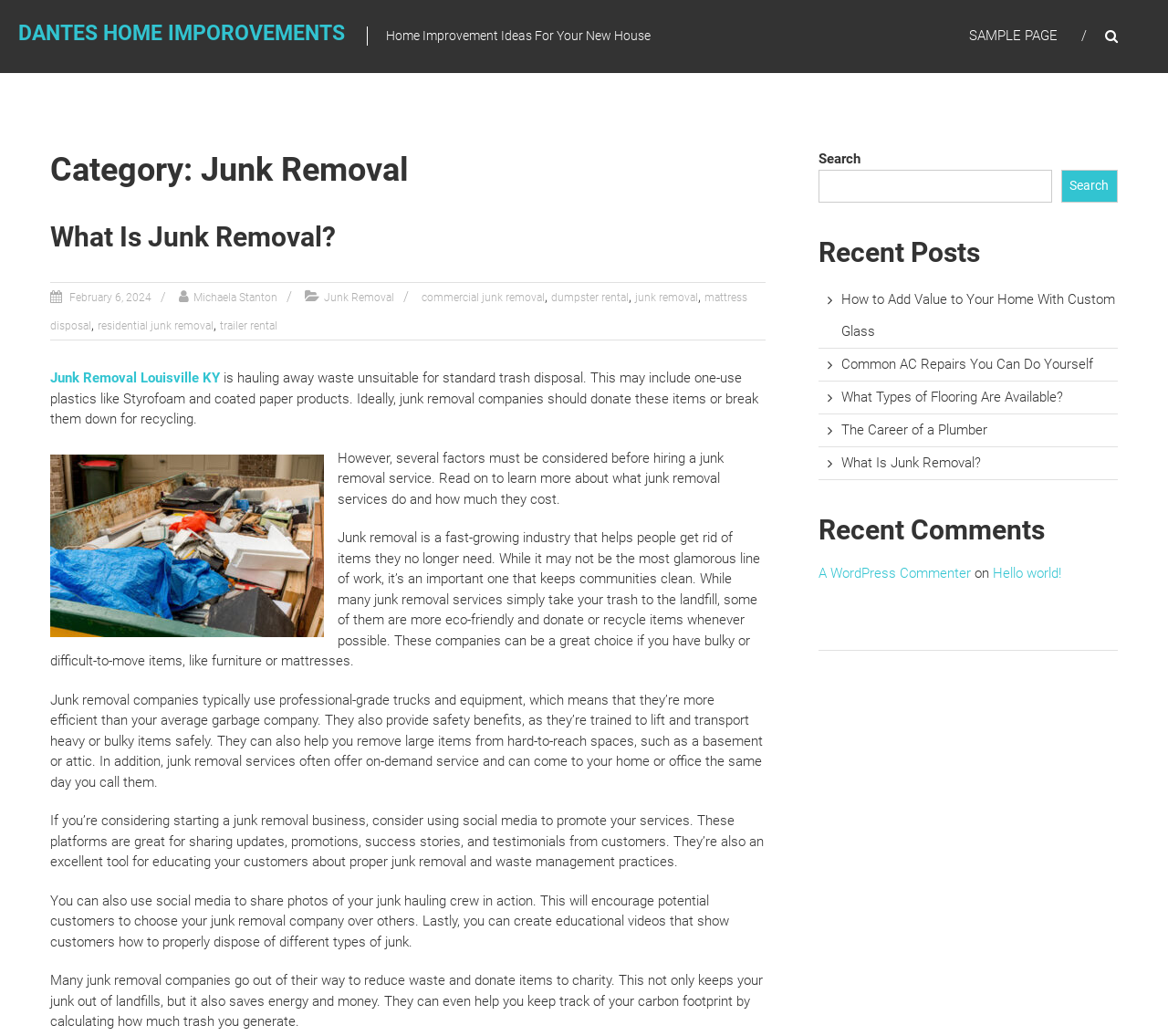What is the main topic of this webpage?
Using the information presented in the image, please offer a detailed response to the question.

Based on the webpage's content, including the headings and text, it appears that the main topic is junk removal, which is a service that helps people get rid of unwanted items.